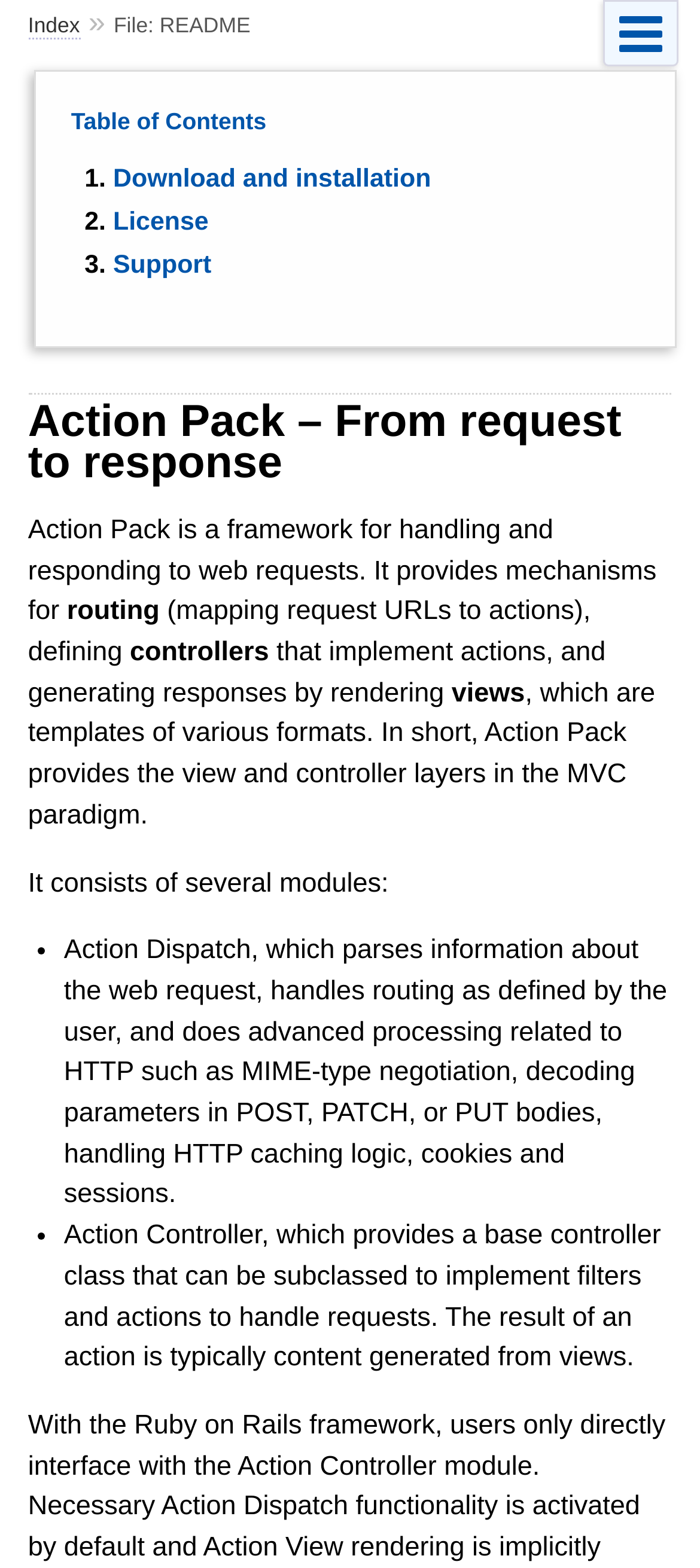Answer the question with a brief word or phrase:
What is the purpose of routing in Action Pack?

To map request URLs to actions